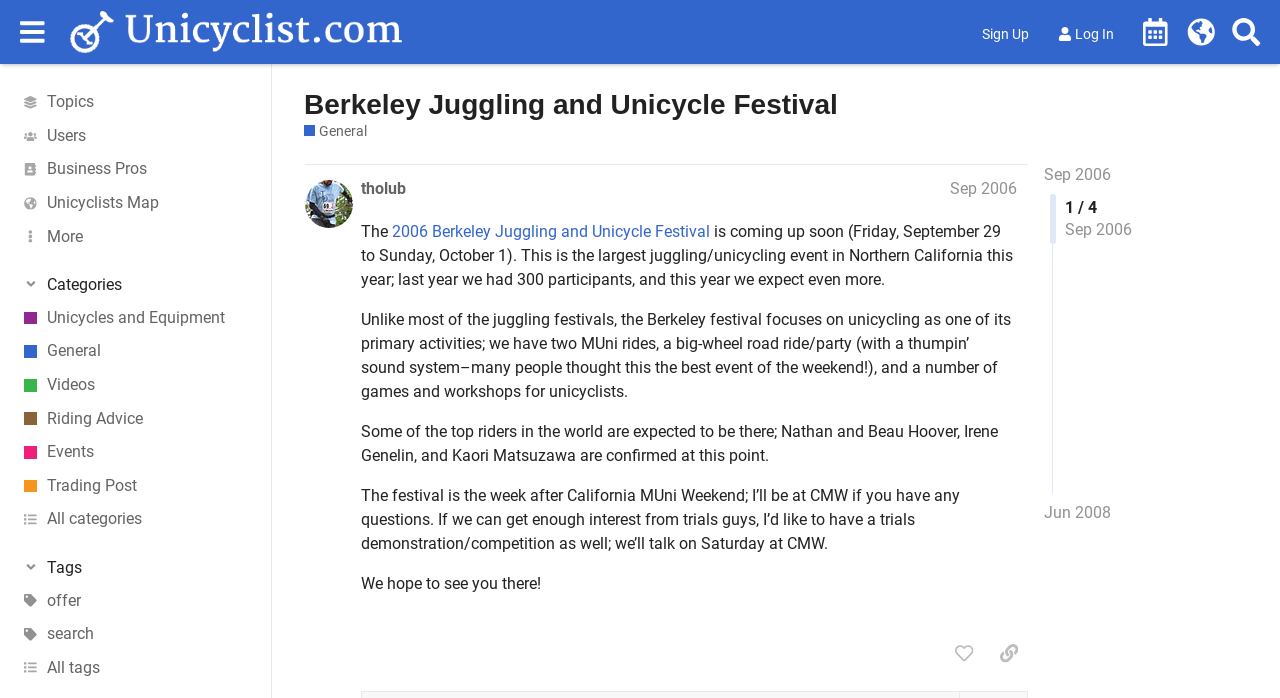When is the festival taking place?
Look at the image and respond with a one-word or short-phrase answer.

Friday, September 29 to Sunday, October 1